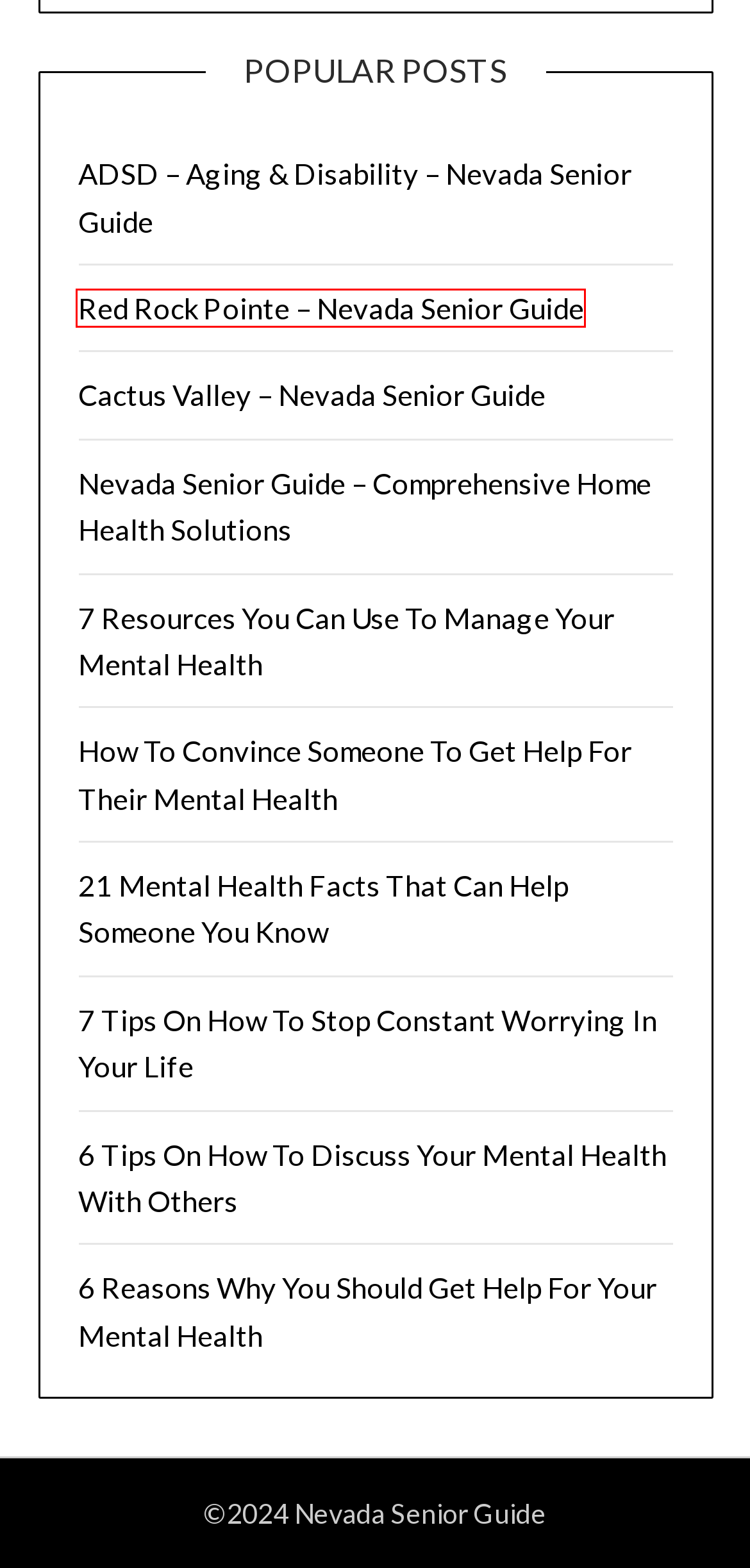Given a webpage screenshot with a red bounding box around a UI element, choose the webpage description that best matches the new webpage after clicking the element within the bounding box. Here are the candidates:
A. Red Rock Pointe – Nevada Senior Guide – Nevada Senior Guide
B. 7 Resources You Can Use To Manage Your Mental Health – Nevada Senior Guide
C. ADSD – Aging & Disability – Nevada Senior Guide – Nevada Senior Guide
D. 7 Tips On How To Stop Constant Worrying In Your Life – Nevada Senior Guide
E. 6 Reasons Why You Should Get Help For Your Mental Health – Nevada Senior Guide
F. 21 Mental Health Facts That Can Help Someone You Know – Nevada Senior Guide
G. Nevada Senior Guide – Comprehensive Home Health Solutions – Nevada Senior Guide
H. 6 Tips On How To Discuss Your Mental Health With Others – Nevada Senior Guide

A